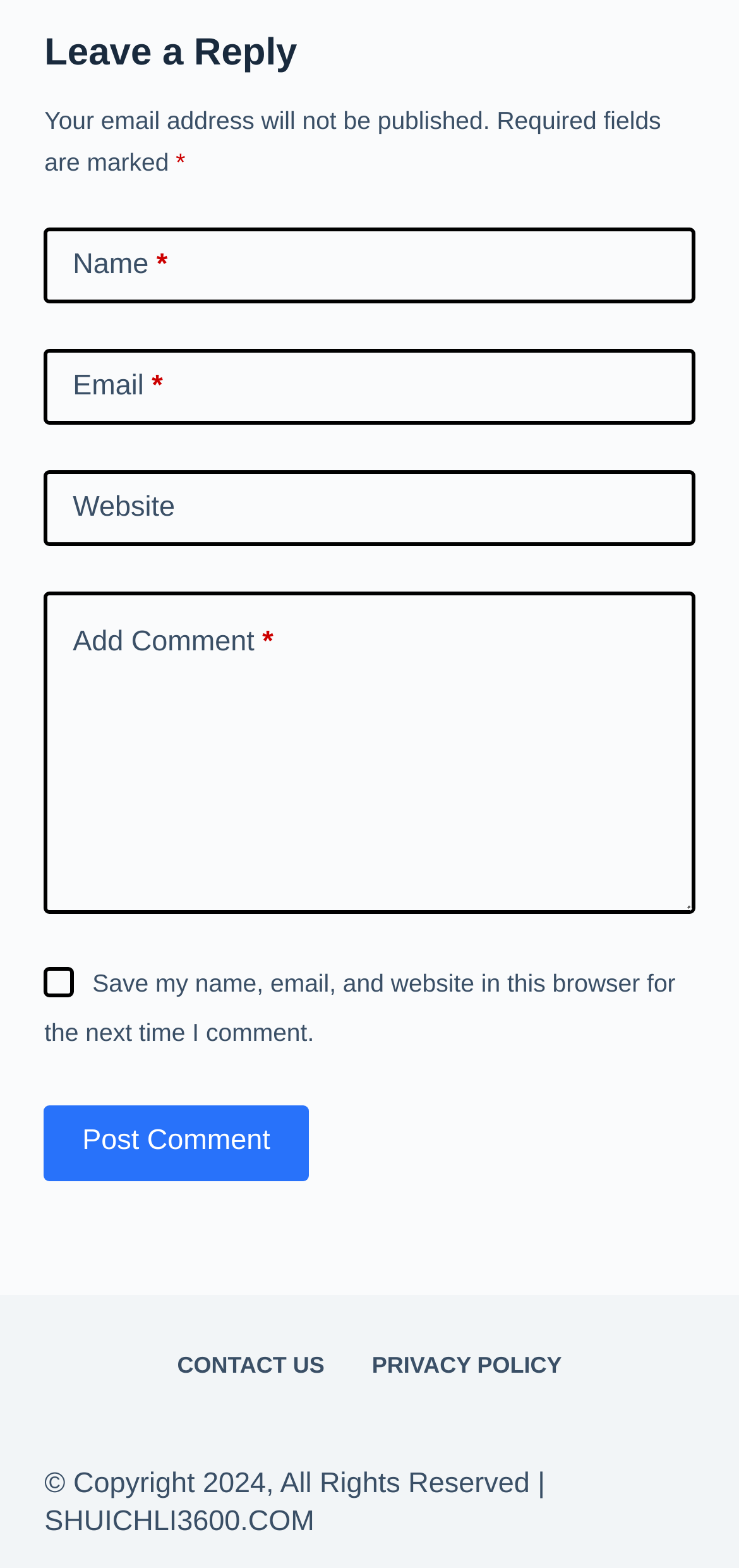How many text boxes are required?
Provide a comprehensive and detailed answer to the question.

There are three text boxes with asterisks (*) indicating they are required: 'Name', 'Email', and 'Add Comment'. These fields must be filled in before submitting the comment.